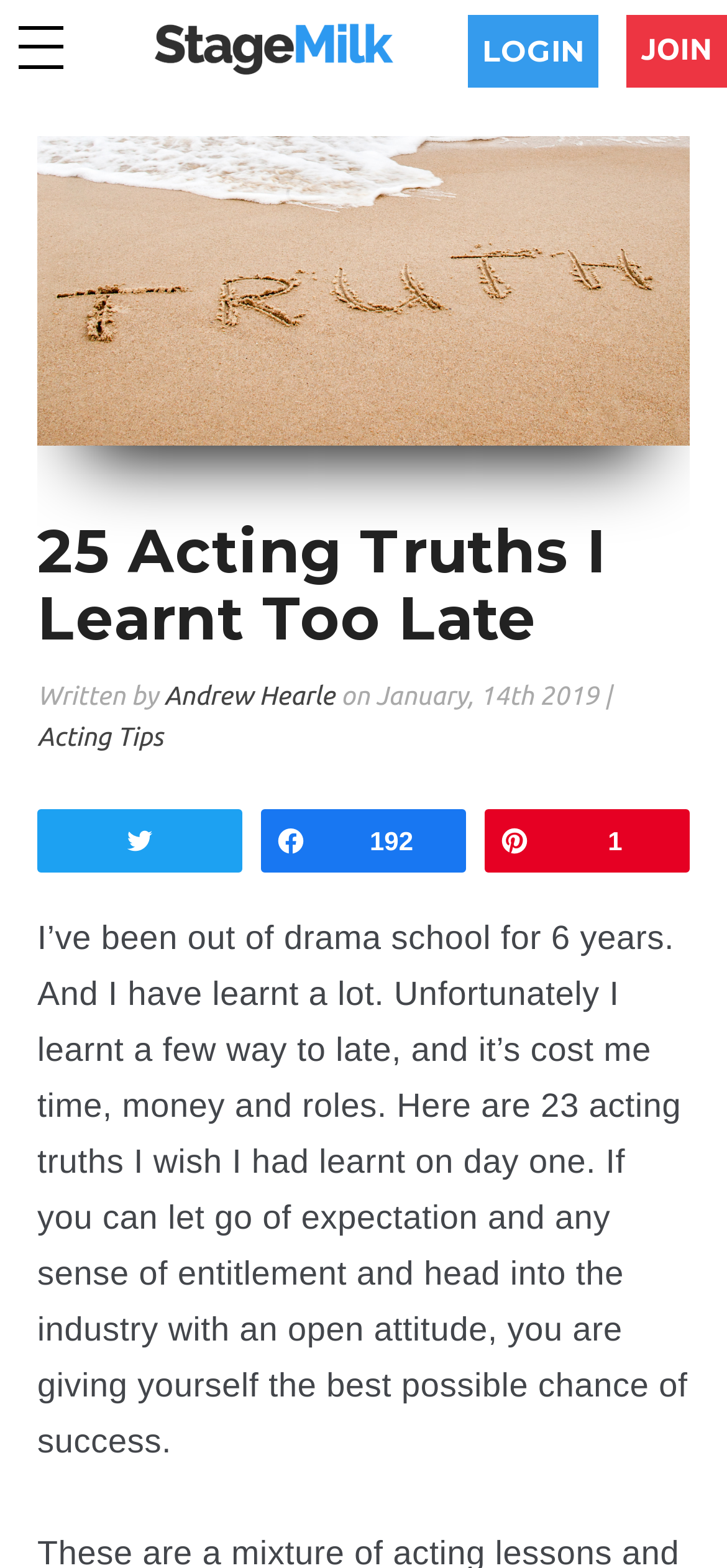How many acting truths are discussed in the article?
Refer to the image and respond with a one-word or short-phrase answer.

25